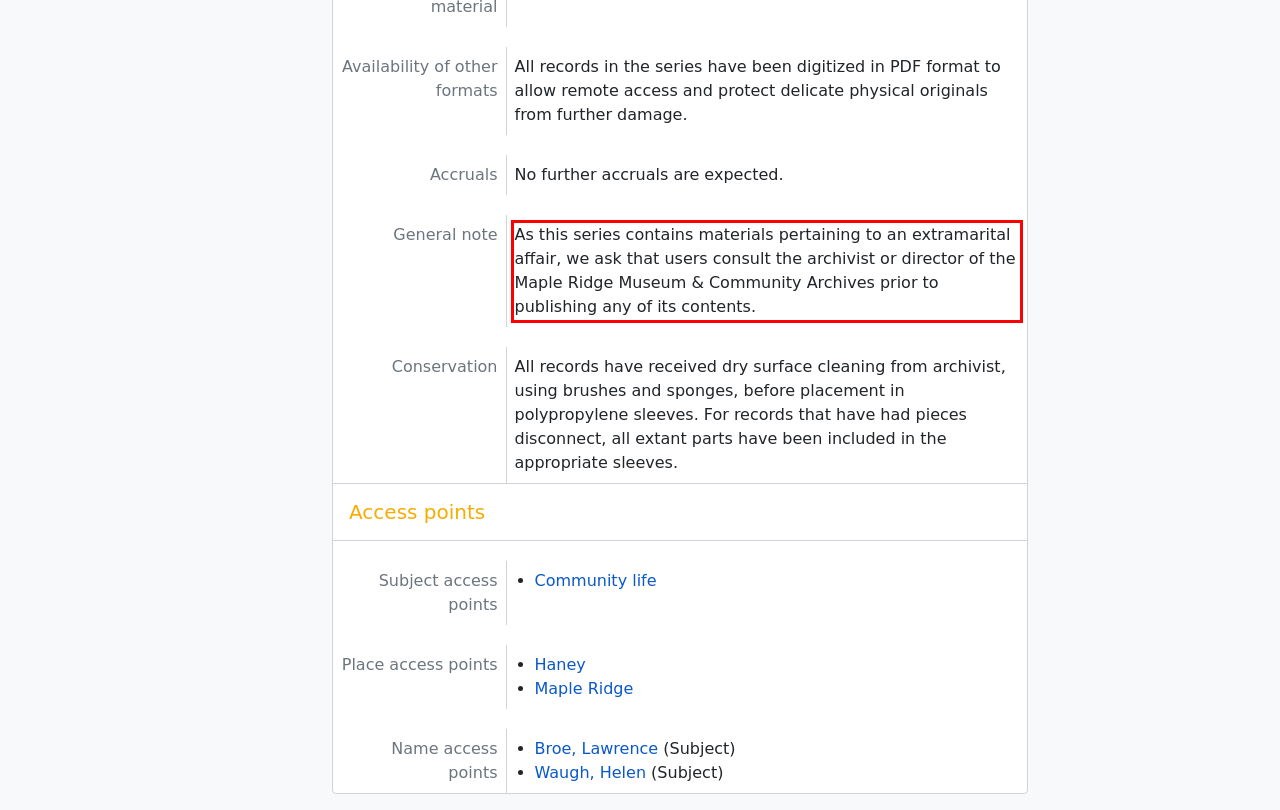Given a screenshot of a webpage containing a red rectangle bounding box, extract and provide the text content found within the red bounding box.

As this series contains materials pertaining to an extramarital affair, we ask that users consult the archivist or director of the Maple Ridge Museum & Community Archives prior to publishing any of its contents.